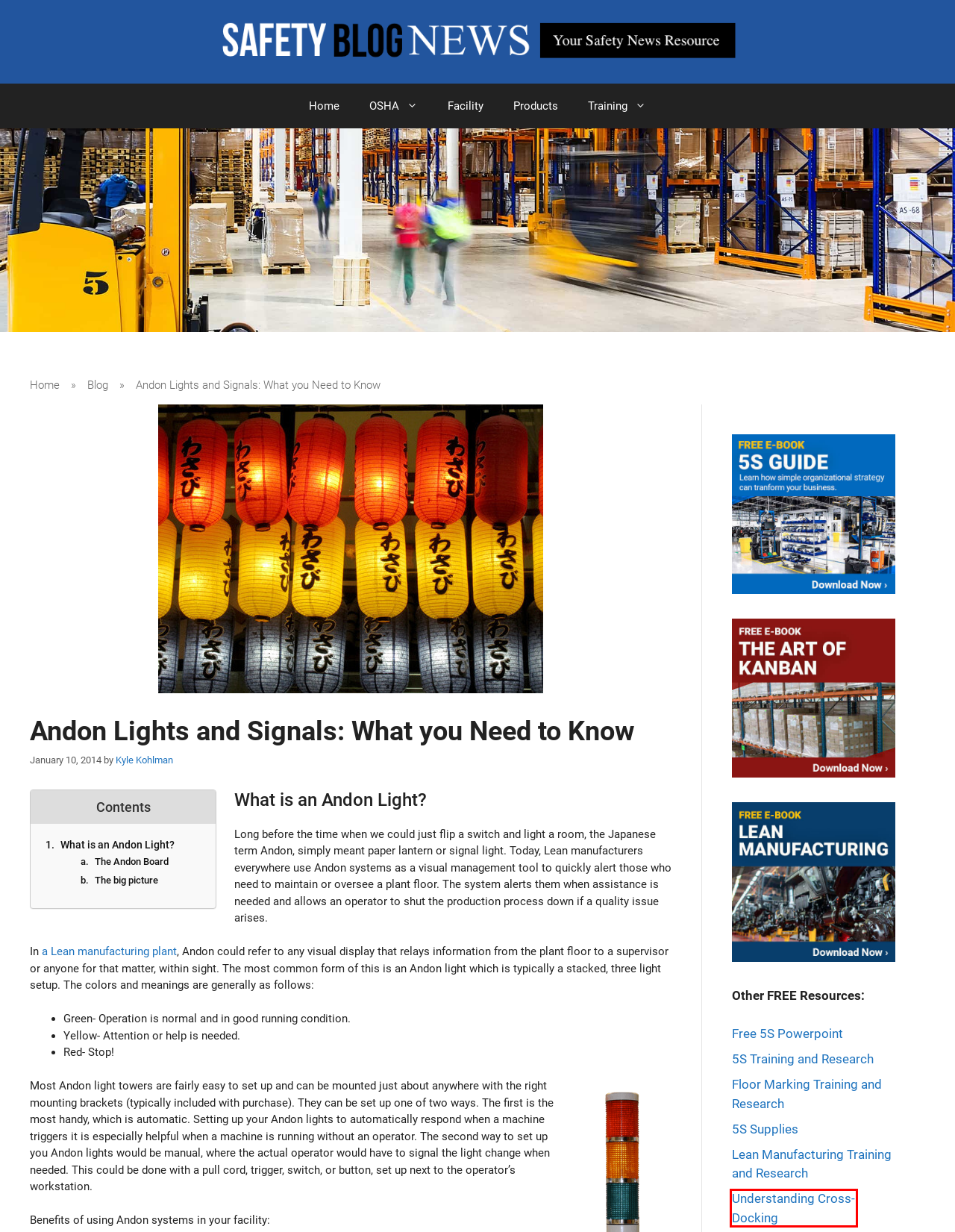You are presented with a screenshot of a webpage containing a red bounding box around a particular UI element. Select the best webpage description that matches the new webpage after clicking the element within the bounding box. Here are the candidates:
A. Cross-Docking (Understanding Efficient Warehouses)
B. FREE Kanban Guide - Promote organization, efficiency and savings with Kanban.
C. Learn the ropes of Lean manufacturing.
D. Floor marking comprehensive research, education and training
E. What is 5S? Training for 5S Lean Methodology, Systems & Principles | Creative Safety Supply
F. Get a Free 5S Powerpoint Presentation from Creative Safety Supply.
G. Lean Manufacturing [Techniques, Solutions & Free Guide]
H. 5S Products & Supplies I Creative Safety Supply

A